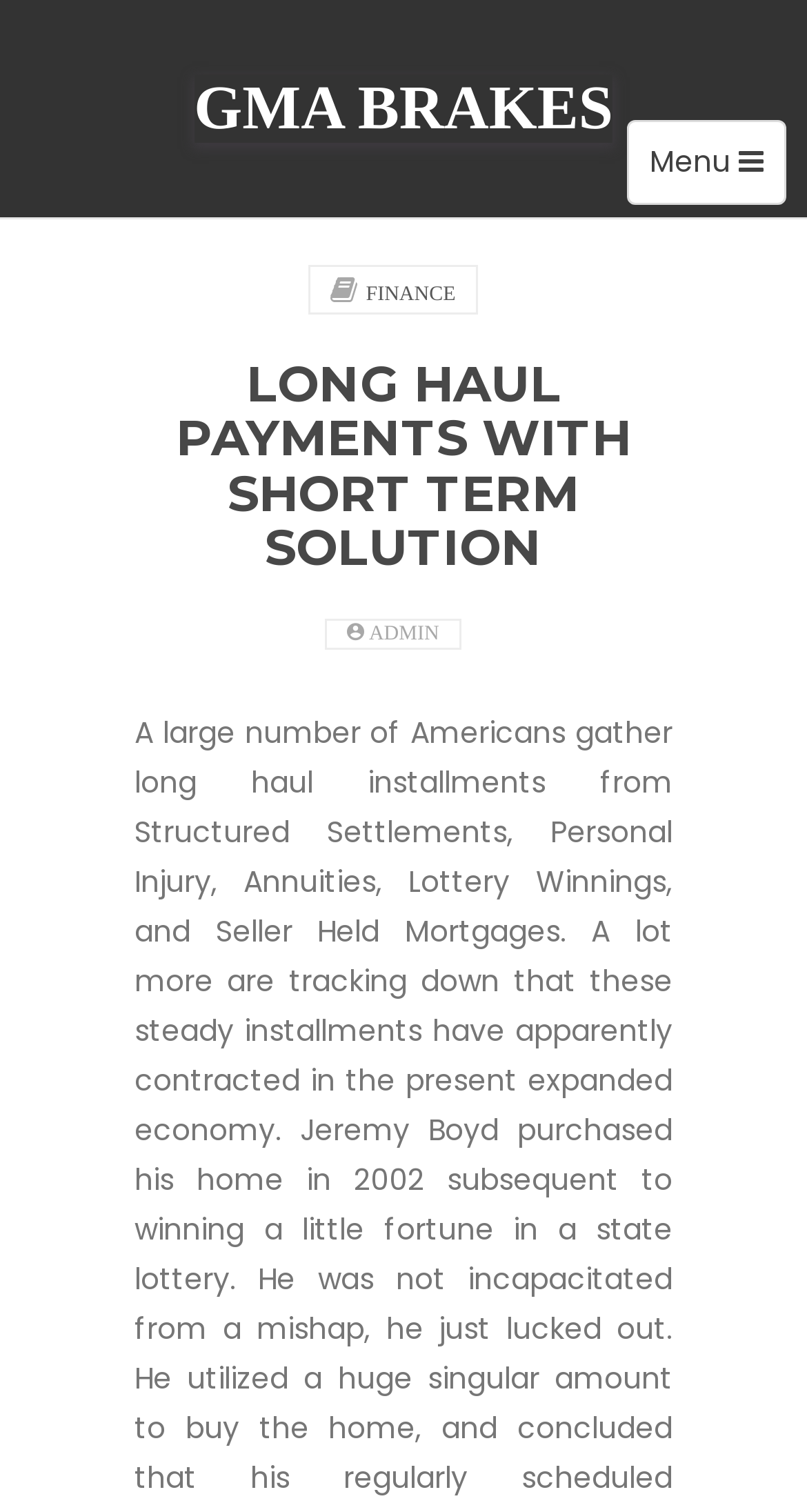What is the purpose of the button at the top right?
Please describe in detail the information shown in the image to answer the question.

The button at the top right has an OCR text 'Toggle navigation Menu' and an icon '', which suggests that it is used to toggle the navigation menu. This is a common design pattern in webpages, where a button is used to show or hide the navigation menu.